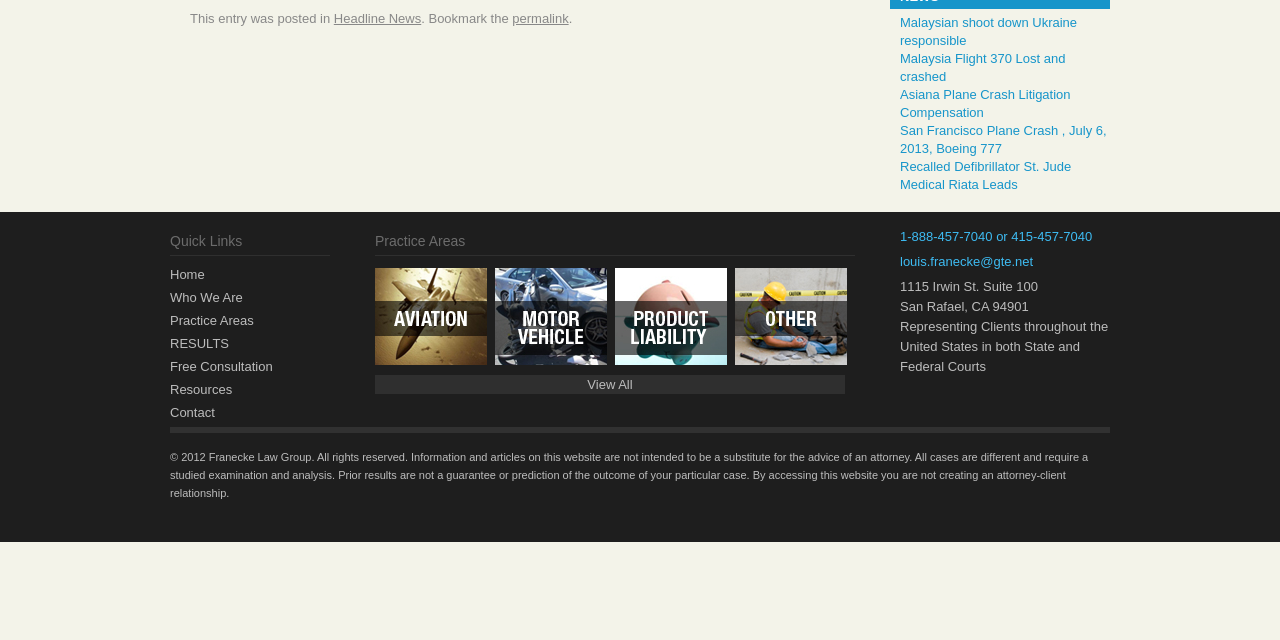Find the UI element described as: "alt="Other" title="Other"" and predict its bounding box coordinates. Ensure the coordinates are four float numbers between 0 and 1, [left, top, right, bottom].

[0.574, 0.552, 0.662, 0.575]